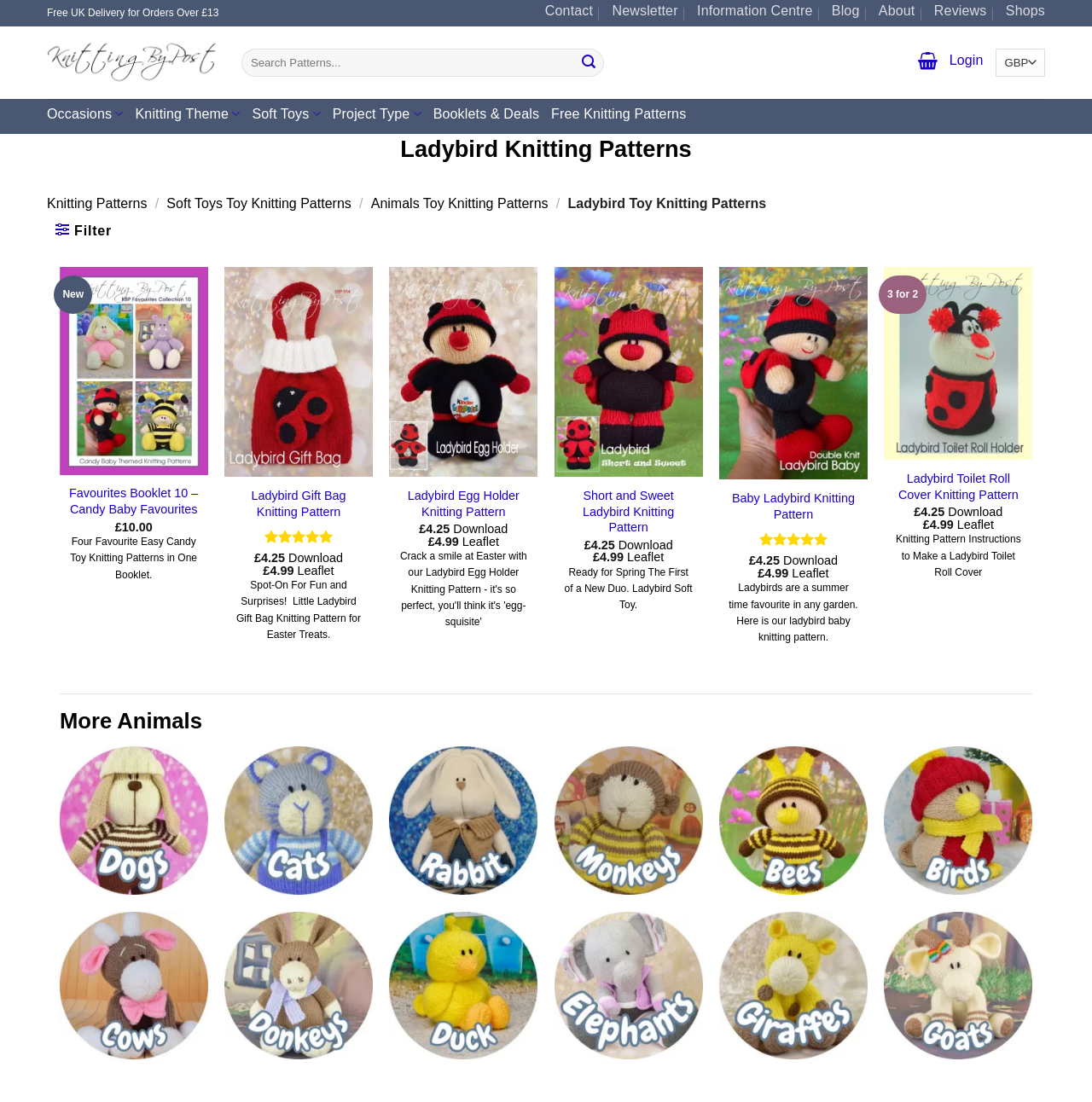Please determine the bounding box of the UI element that matches this description: Project Type. The coordinates should be given as (top-left x, top-left y, bottom-right x, bottom-right y), with all values between 0 and 1.

[0.304, 0.092, 0.386, 0.119]